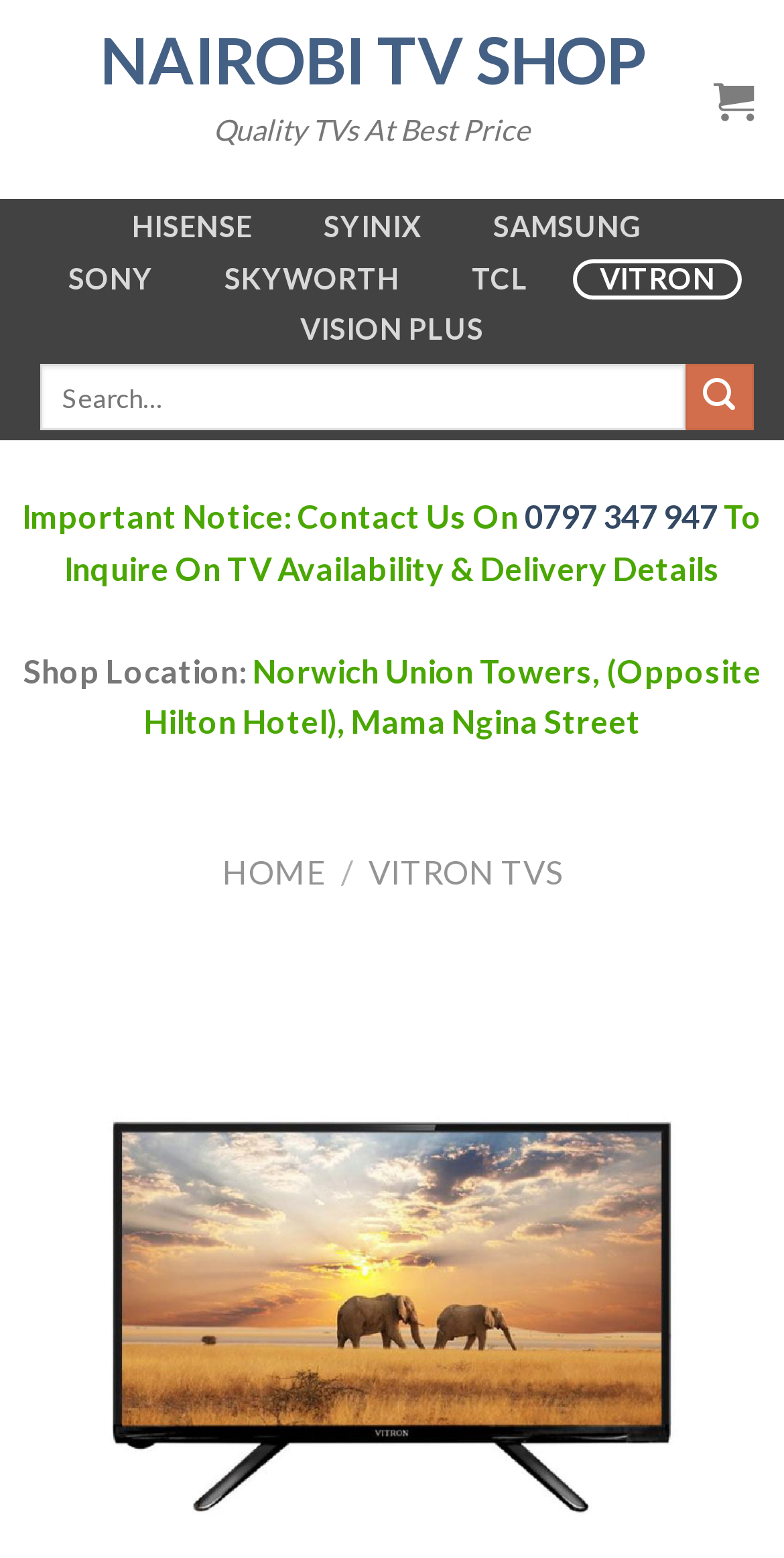Give the bounding box coordinates for the element described by: "Nairobi TV Shop".

[0.077, 0.018, 0.872, 0.059]